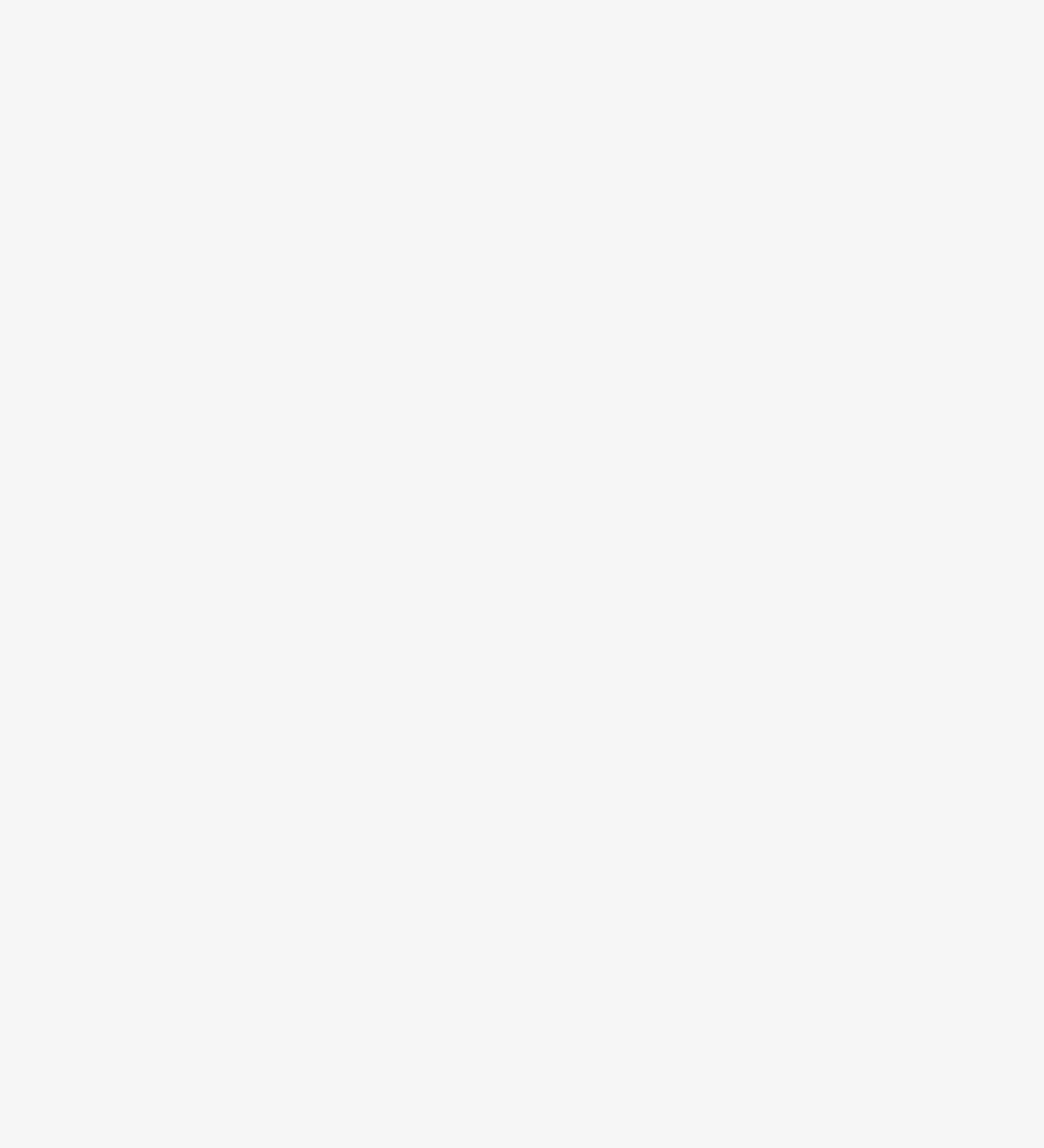Extract the bounding box coordinates of the UI element described: "parent_node: Follow us". Provide the coordinates in the format [left, top, right, bottom] with values ranging from 0 to 1.

[0.236, 0.962, 0.267, 0.982]